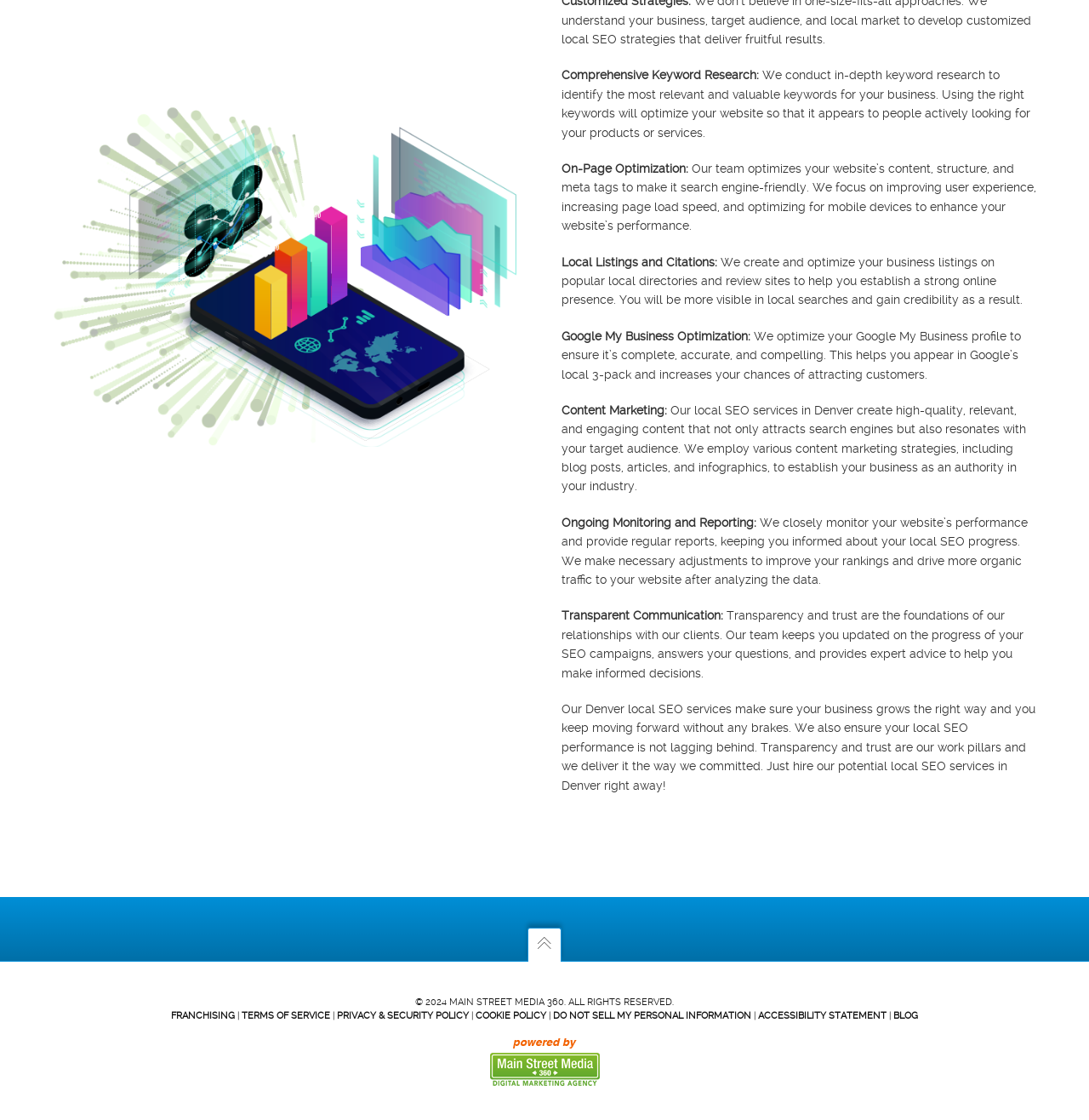What is the main service offered by this company?
Look at the image and respond to the question as thoroughly as possible.

Based on the webpage content, the company provides various services including comprehensive keyword research, on-page optimization, local listings and citations, Google My Business optimization, content marketing, and ongoing monitoring and reporting, which are all related to local SEO services.